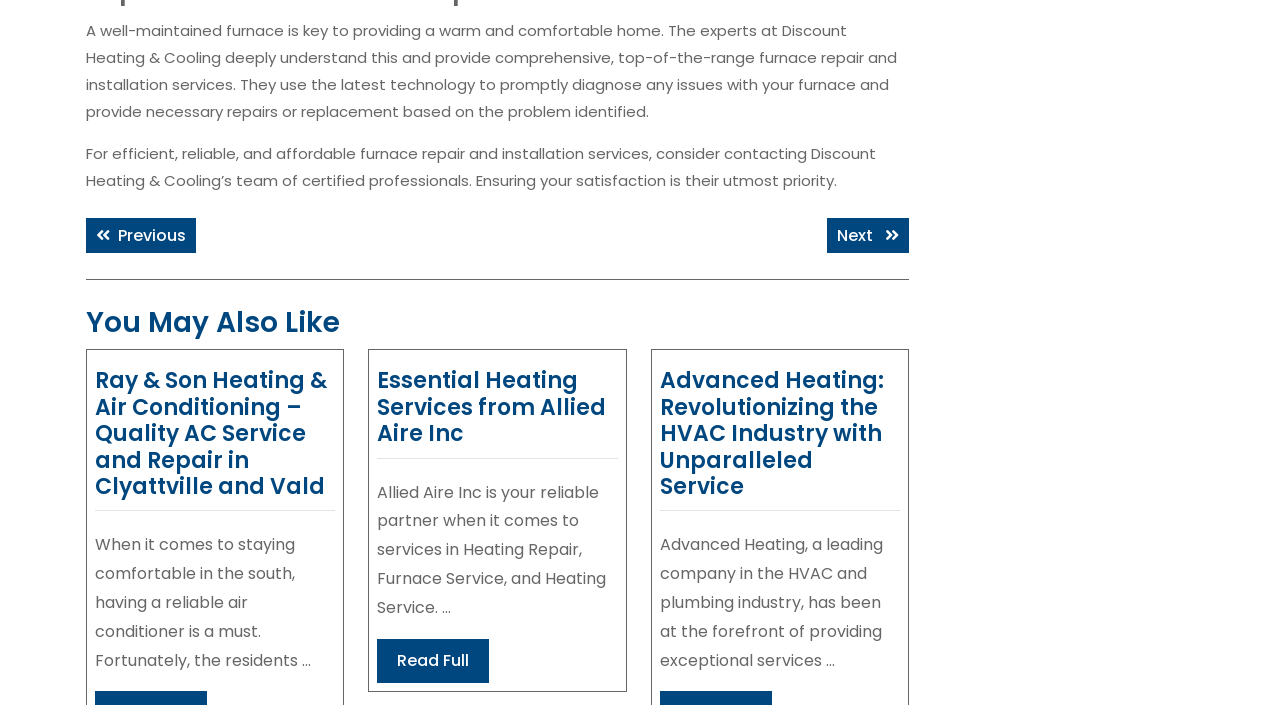Using floating point numbers between 0 and 1, provide the bounding box coordinates in the format (top-left x, top-left y, bottom-right x, bottom-right y). Locate the UI element described here: Read Full

[0.295, 0.906, 0.382, 0.968]